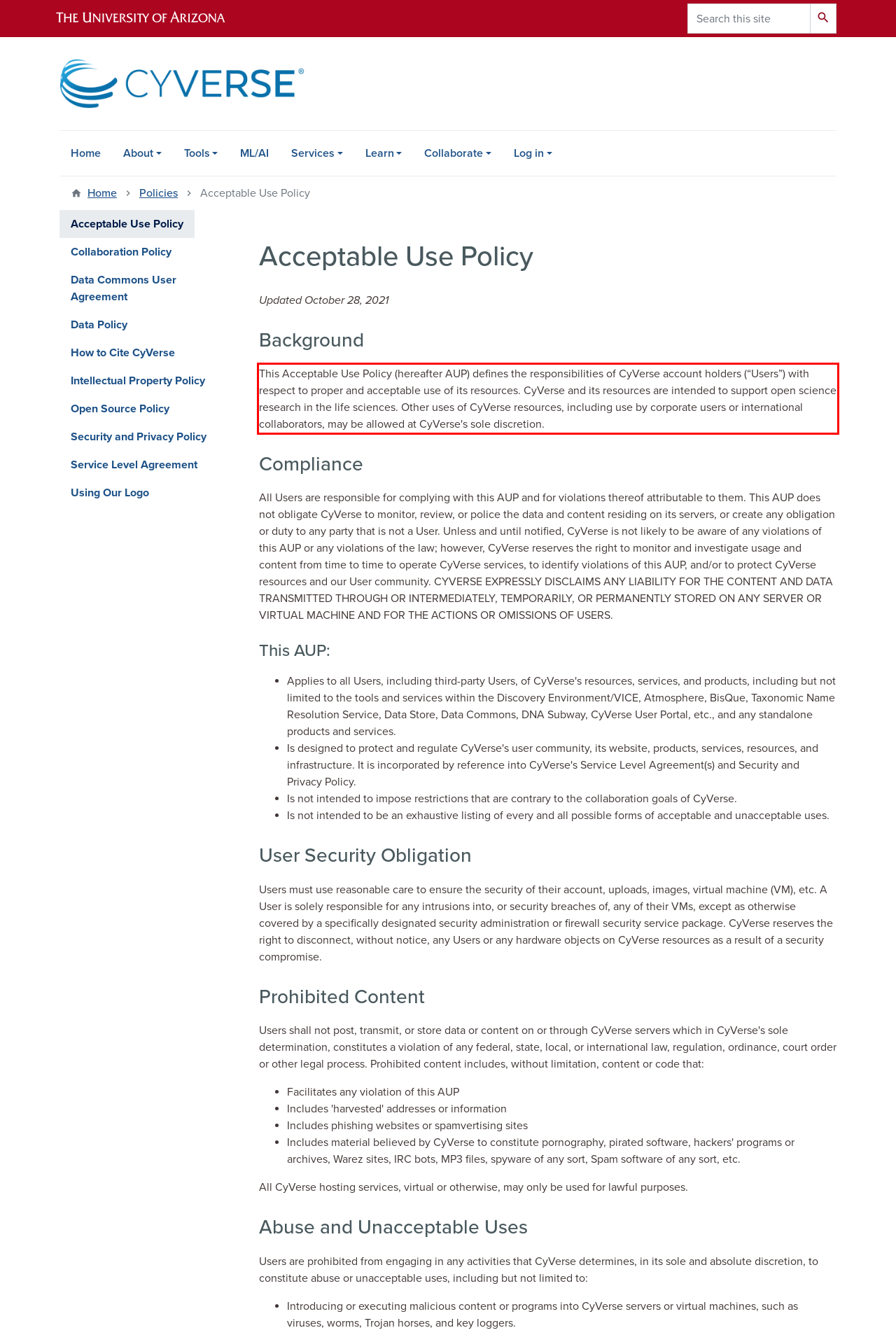With the given screenshot of a webpage, locate the red rectangle bounding box and extract the text content using OCR.

This Acceptable Use Policy (hereafter AUP) defines the responsibilities of CyVerse account holders (“Users”) with respect to proper and acceptable use of its resources. CyVerse and its resources are intended to support open science research in the life sciences. Other uses of CyVerse resources, including use by corporate users or international collaborators, may be allowed at CyVerse's sole discretion.